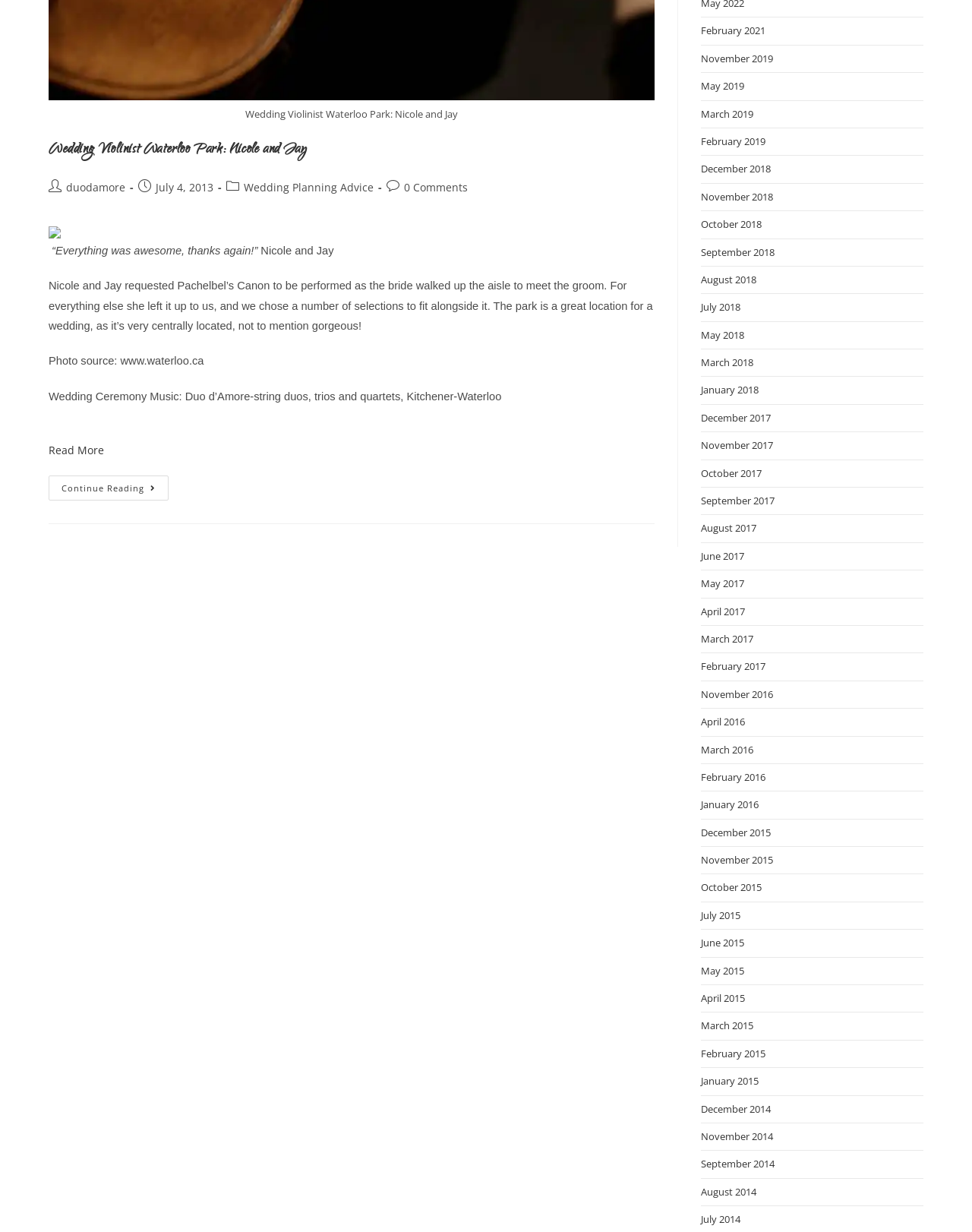Pinpoint the bounding box coordinates for the area that should be clicked to perform the following instruction: "Visit the current issue page".

None